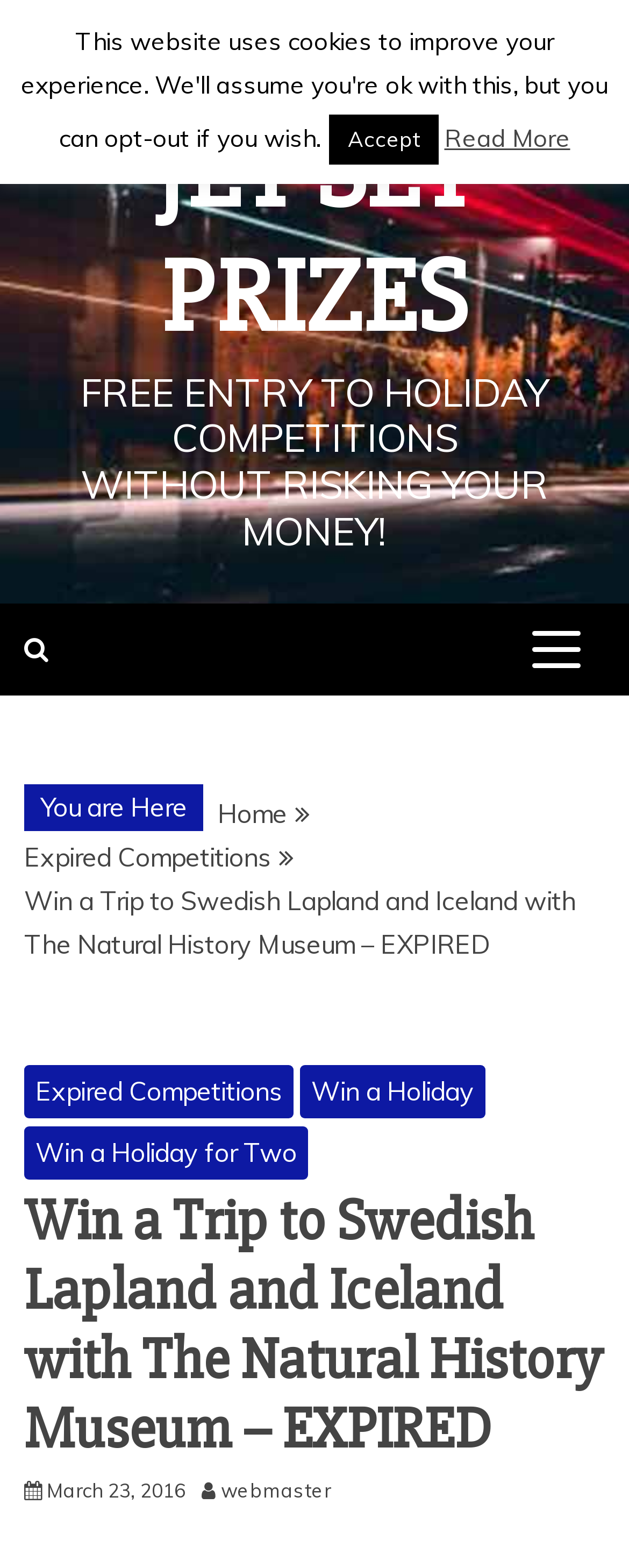Please find the bounding box coordinates of the element that needs to be clicked to perform the following instruction: "Click on the Jet Set Prizes link". The bounding box coordinates should be four float numbers between 0 and 1, represented as [left, top, right, bottom].

[0.246, 0.071, 0.754, 0.23]